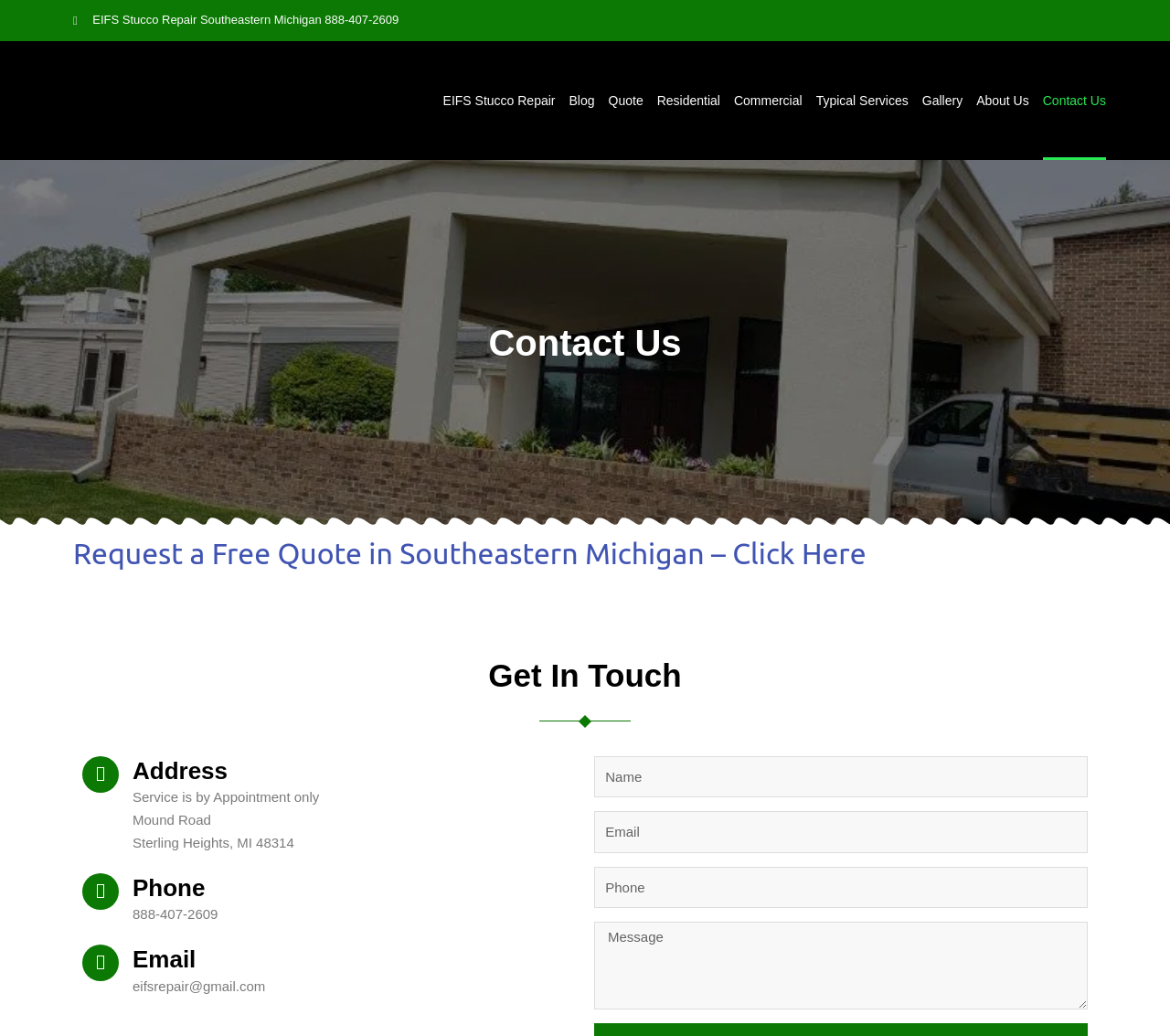Given the webpage screenshot, identify the bounding box of the UI element that matches this description: "alt="EIFS Dryvit Stucco repair"".

[0.062, 0.048, 0.207, 0.142]